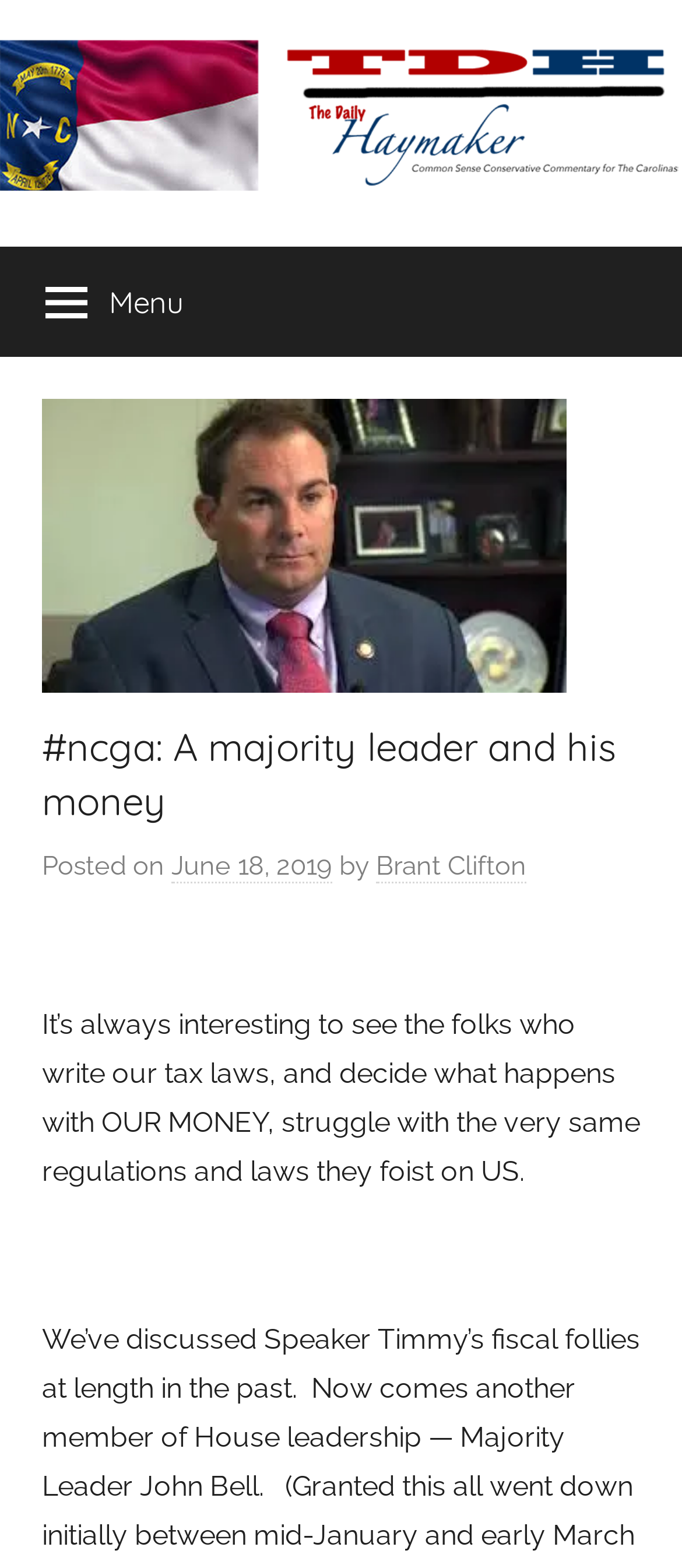Please respond to the question using a single word or phrase:
What is the purpose of the button?

To open the menu